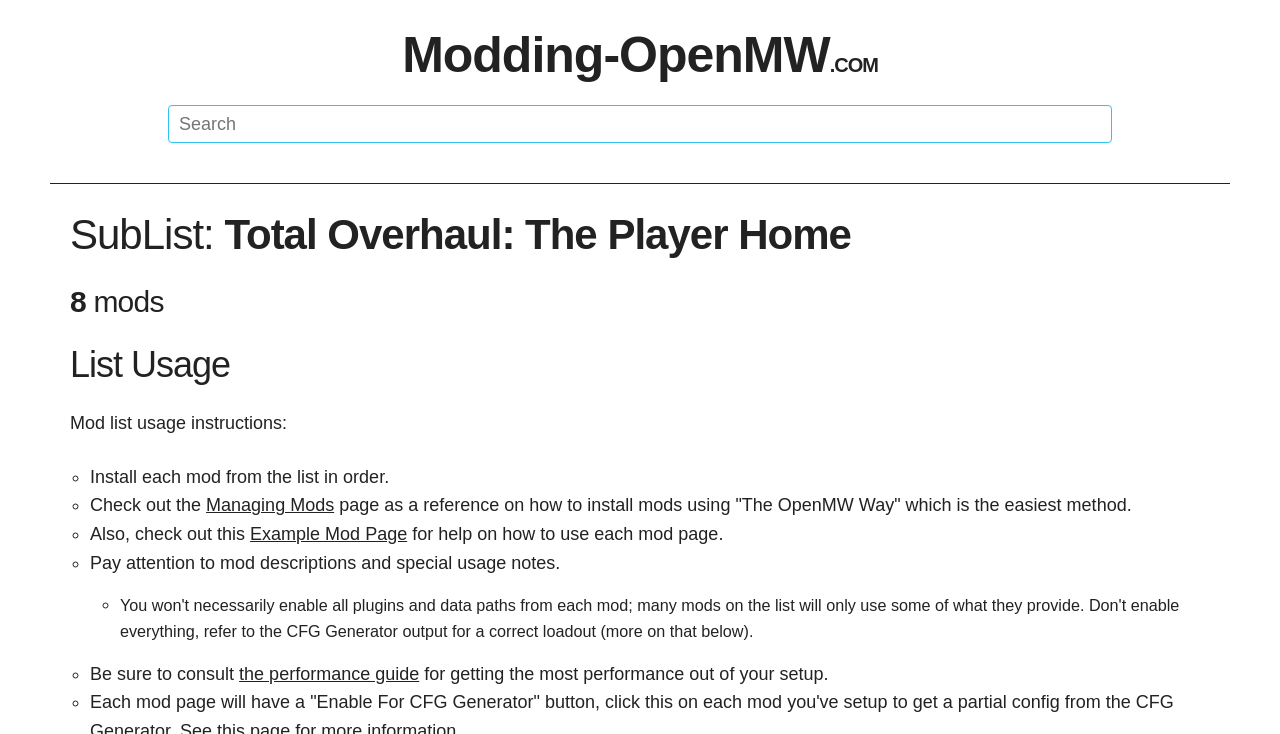Determine the bounding box for the described UI element: "Example Mod Page".

[0.195, 0.714, 0.318, 0.741]